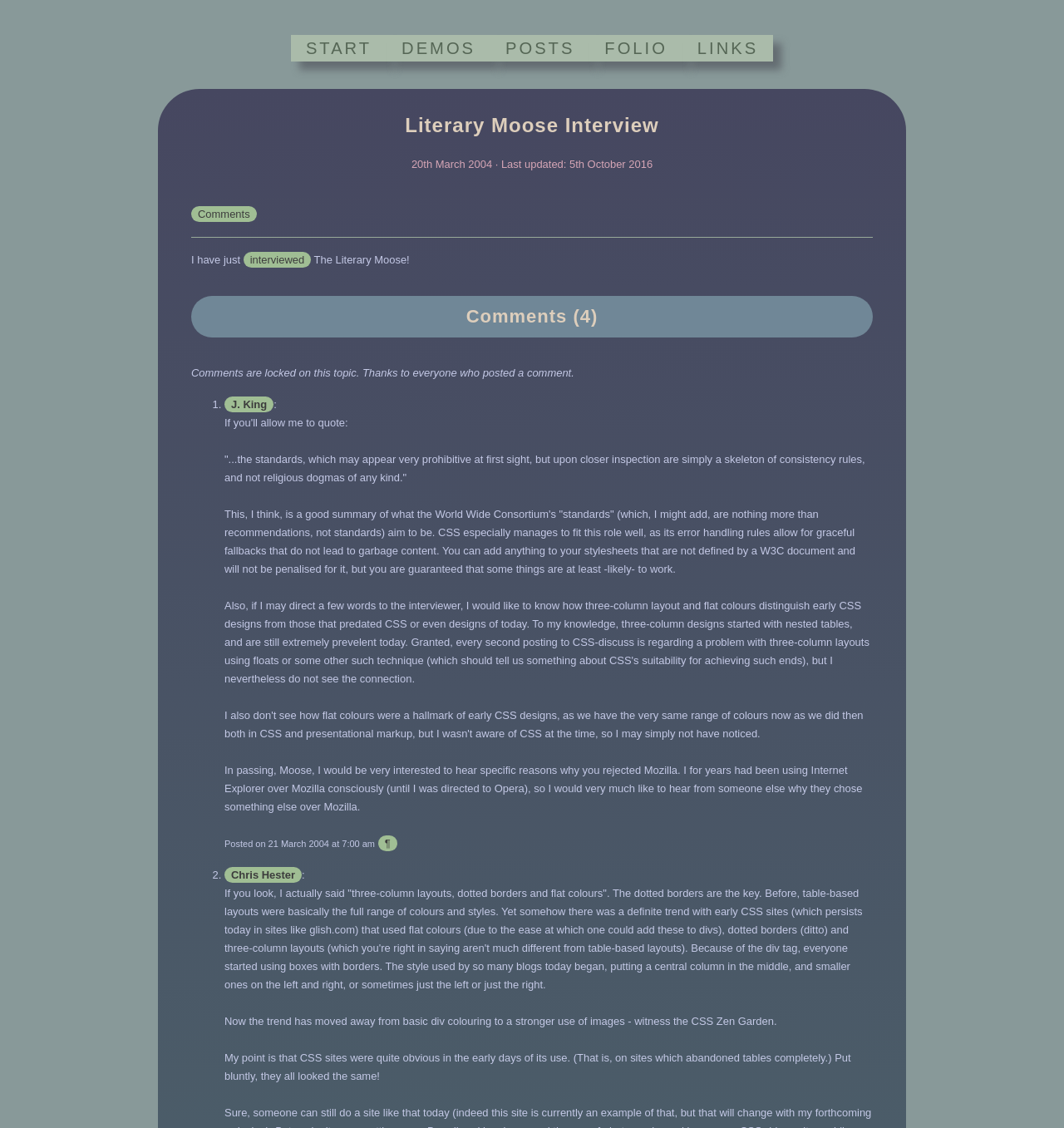Identify the bounding box coordinates of the element to click to follow this instruction: 'Read the interview'. Ensure the coordinates are four float values between 0 and 1, provided as [left, top, right, bottom].

[0.18, 0.225, 0.229, 0.236]